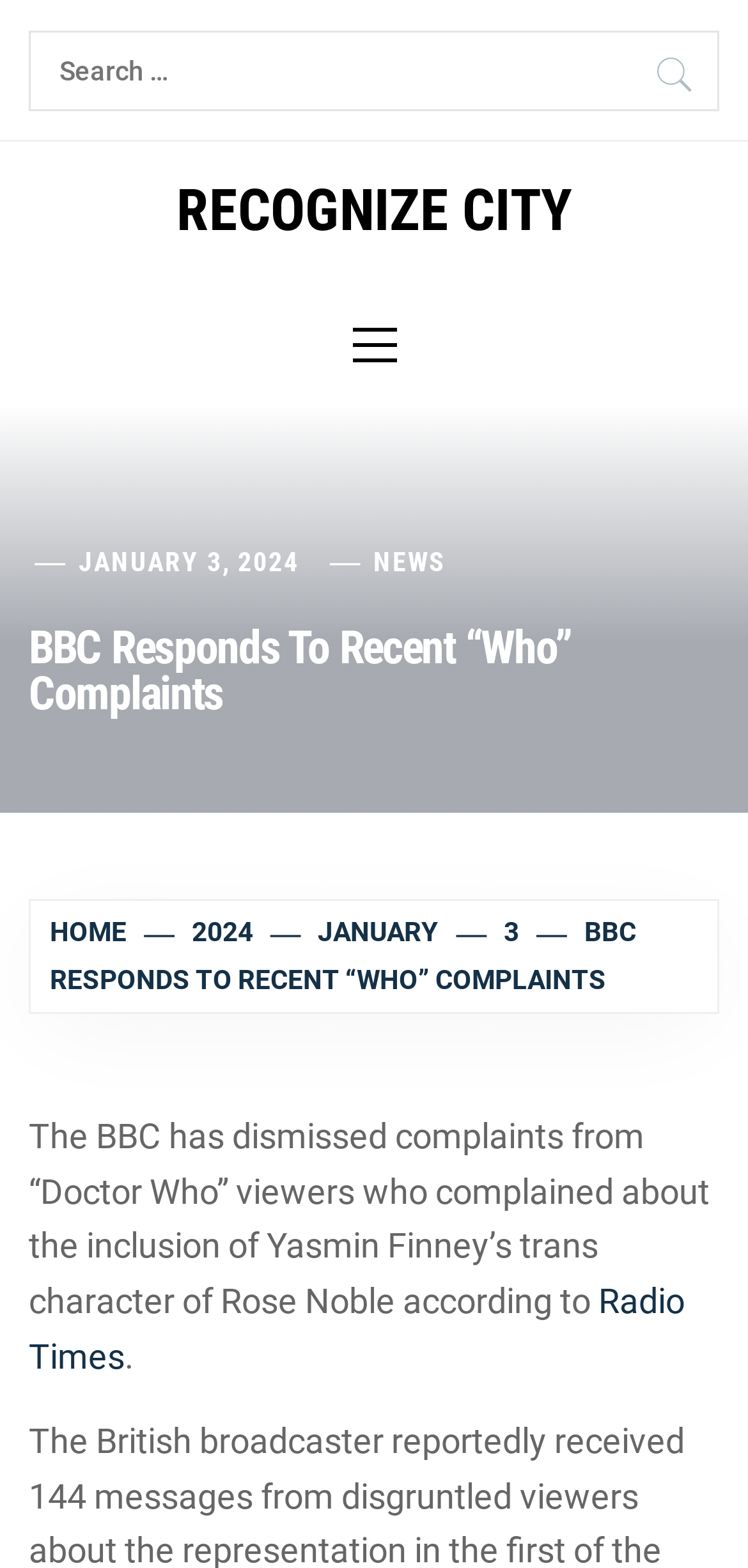How many figures are on the webpage?
Using the image as a reference, answer with just one word or a short phrase.

2